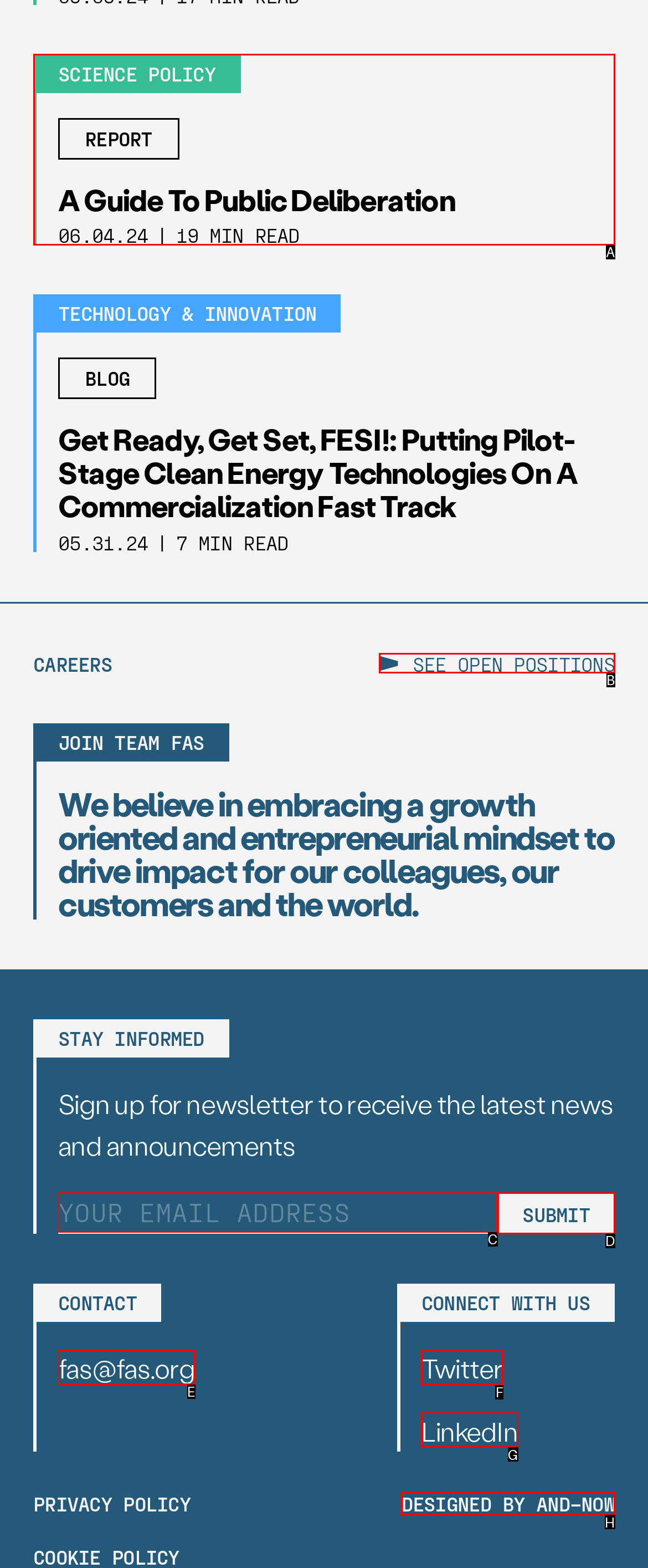For the given instruction: Contact FAS, determine which boxed UI element should be clicked. Answer with the letter of the corresponding option directly.

E